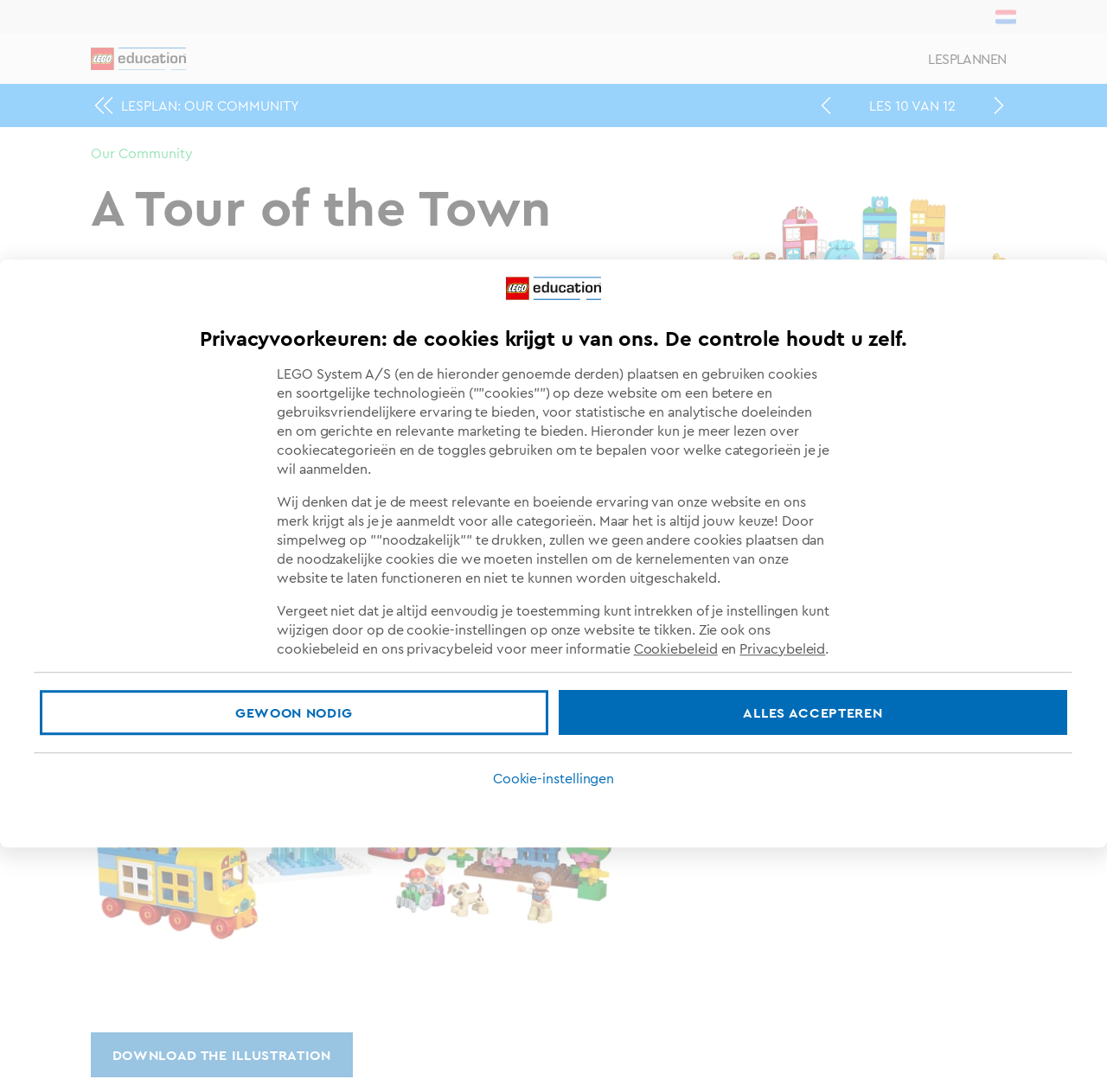Indicate the bounding box coordinates of the clickable region to achieve the following instruction: "Click the 'DOWNLOAD THE ILLUSTRATION' link."

[0.082, 0.946, 0.319, 0.987]